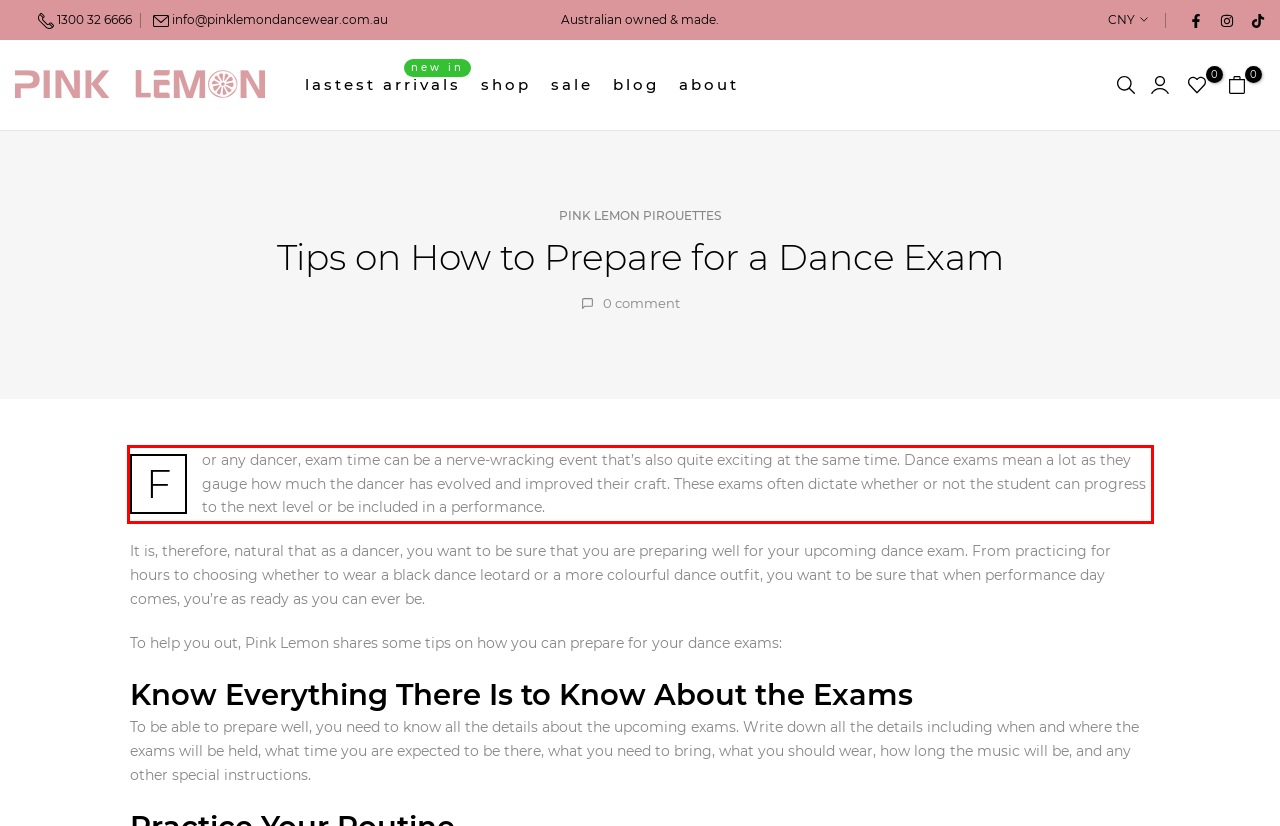Identify the text within the red bounding box on the webpage screenshot and generate the extracted text content.

For any dancer, exam time can be a nerve-wracking event that’s also quite exciting at the same time. Dance exams mean a lot as they gauge how much the dancer has evolved and improved their craft. These exams often dictate whether or not the student can progress to the next level or be included in a performance.